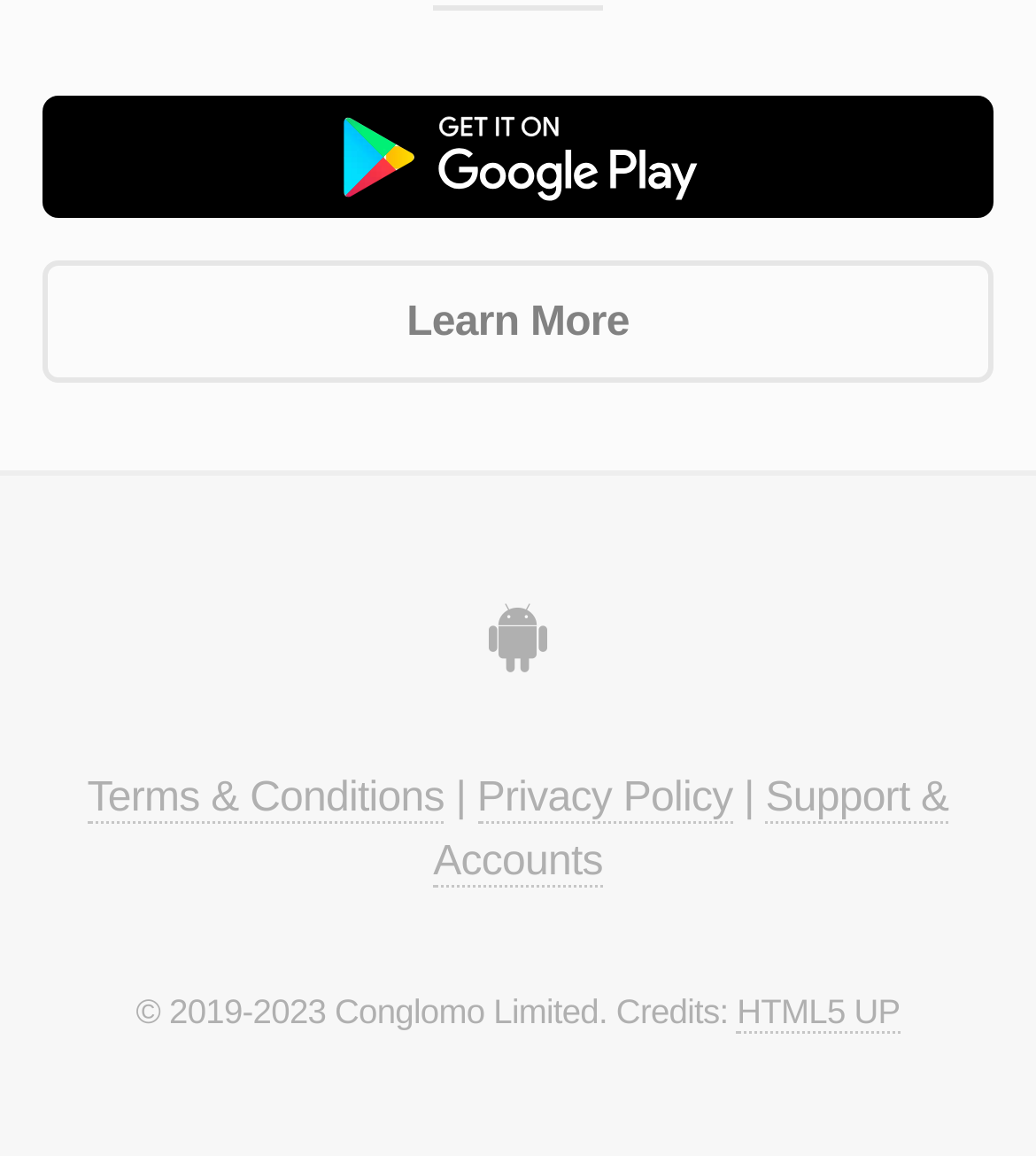How many links are there in the footer section?
Refer to the image and provide a thorough answer to the question.

I counted the links in the footer section and found 5 links: 'Terms & Conditions', 'Privacy Policy', 'Support & Accounts', 'HTML5 UP', and a link with a icon ''.